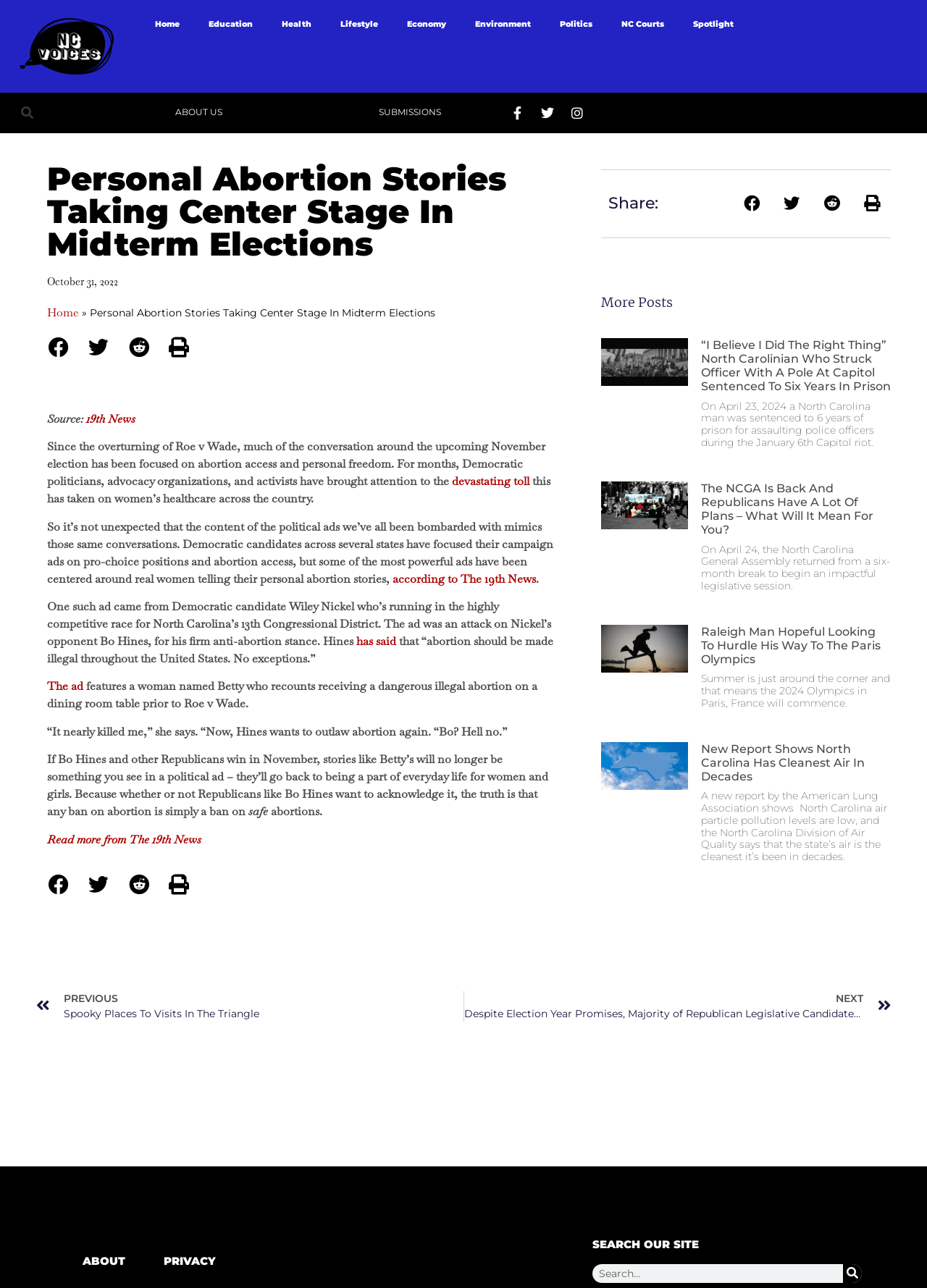Can you look at the image and give a comprehensive answer to the question:
How many 'More Posts' are available?

I counted the number of articles in the 'More Posts' section, which are 4 articles with headings and summaries.